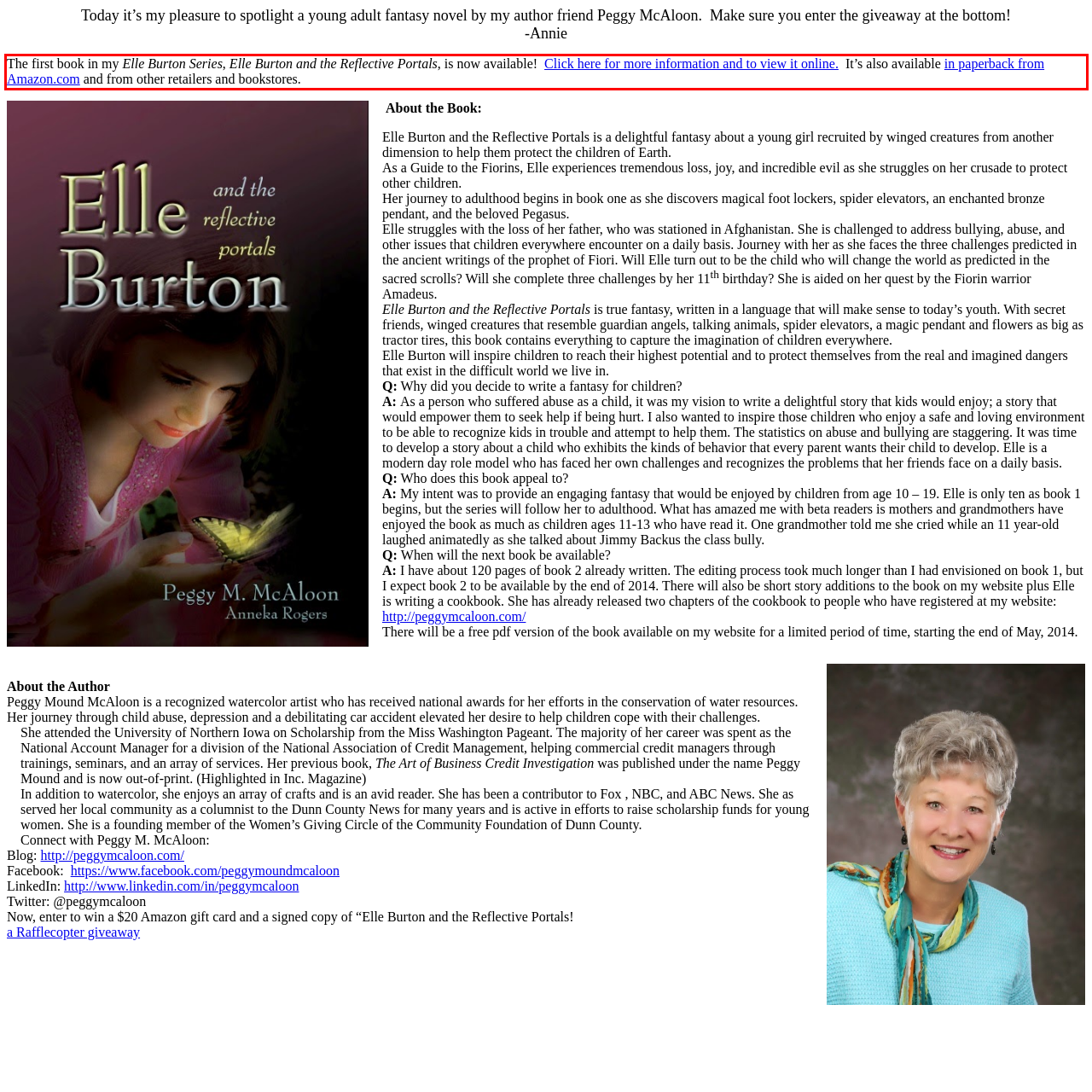Given a screenshot of a webpage with a red bounding box, please identify and retrieve the text inside the red rectangle.

The first book in my Elle Burton Series, Elle Burton and the Reflective Portals, is now available! Click here for more information and to view it online. It’s also available in paperback from Amazon.com and from other retailers and bookstores.